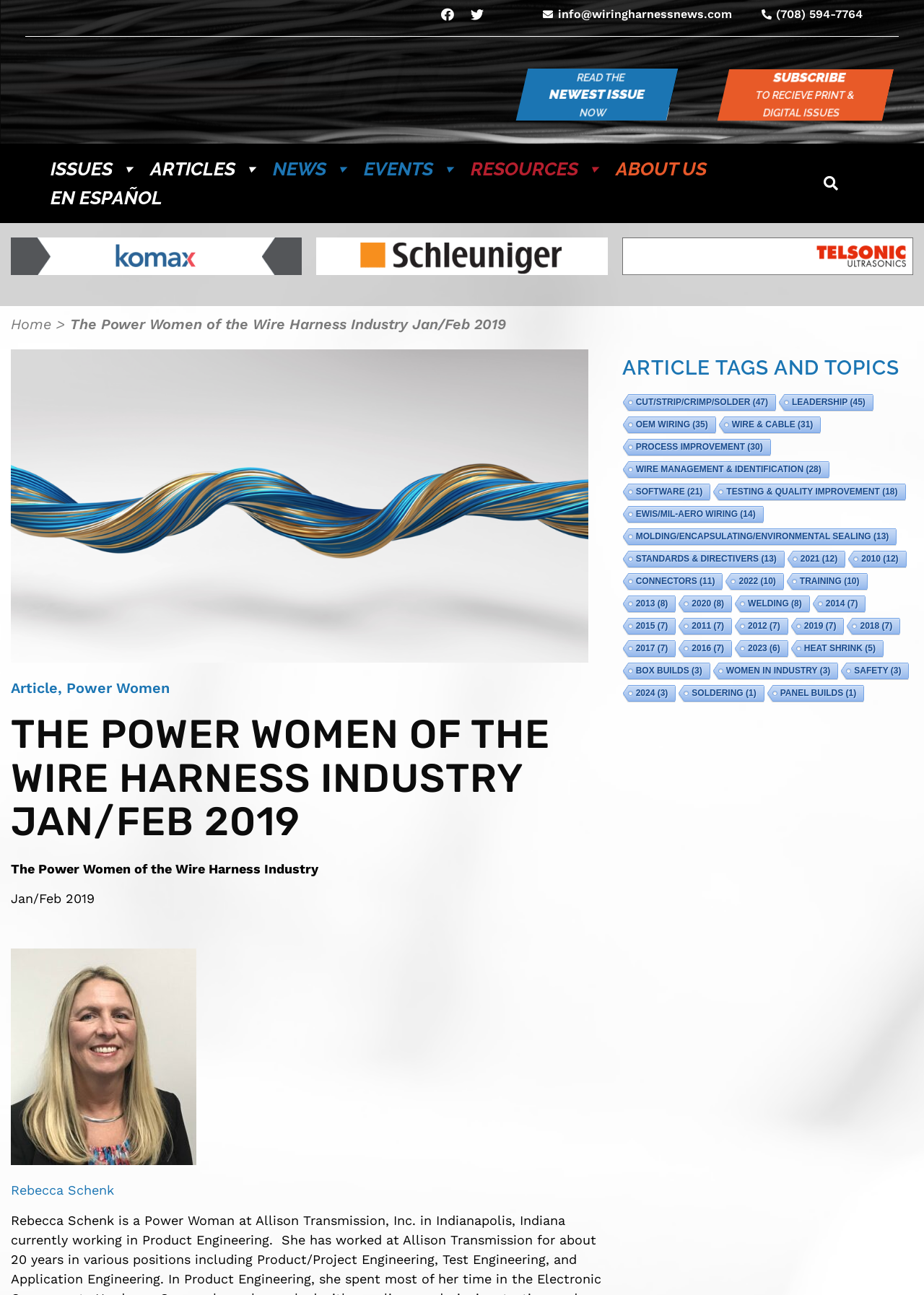Carefully observe the image and respond to the question with a detailed answer:
What is the phone number to contact?

I found the phone number by looking at the top-right section of the webpage, where it says '(708) 594-7764'.